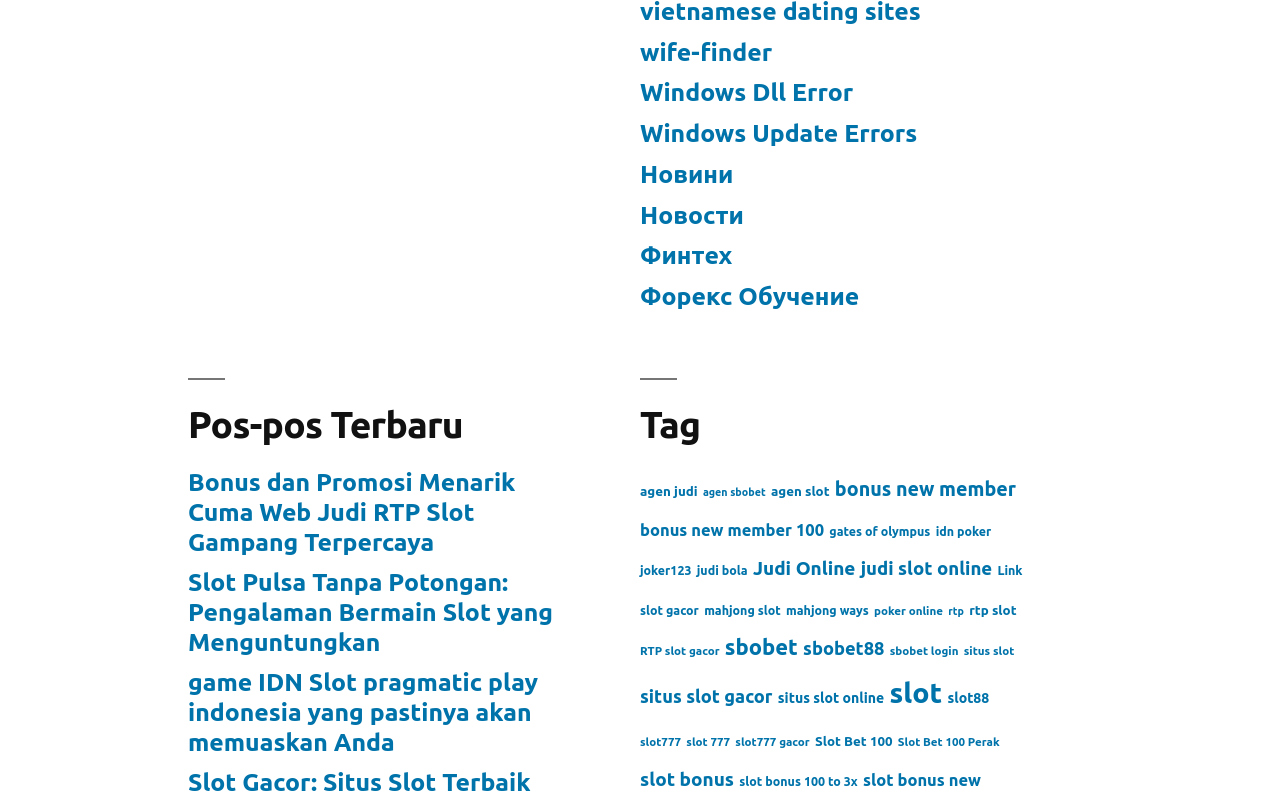Using the information in the image, could you please answer the following question in detail:
What is the language of the webpage?

The language of the webpage appears to be Indonesian, as many of the link texts and headings contain Indonesian words and phrases, such as 'Pos-pos Terbaru', 'Bonus dan Promosi Menarik', and 'Judi Online'.